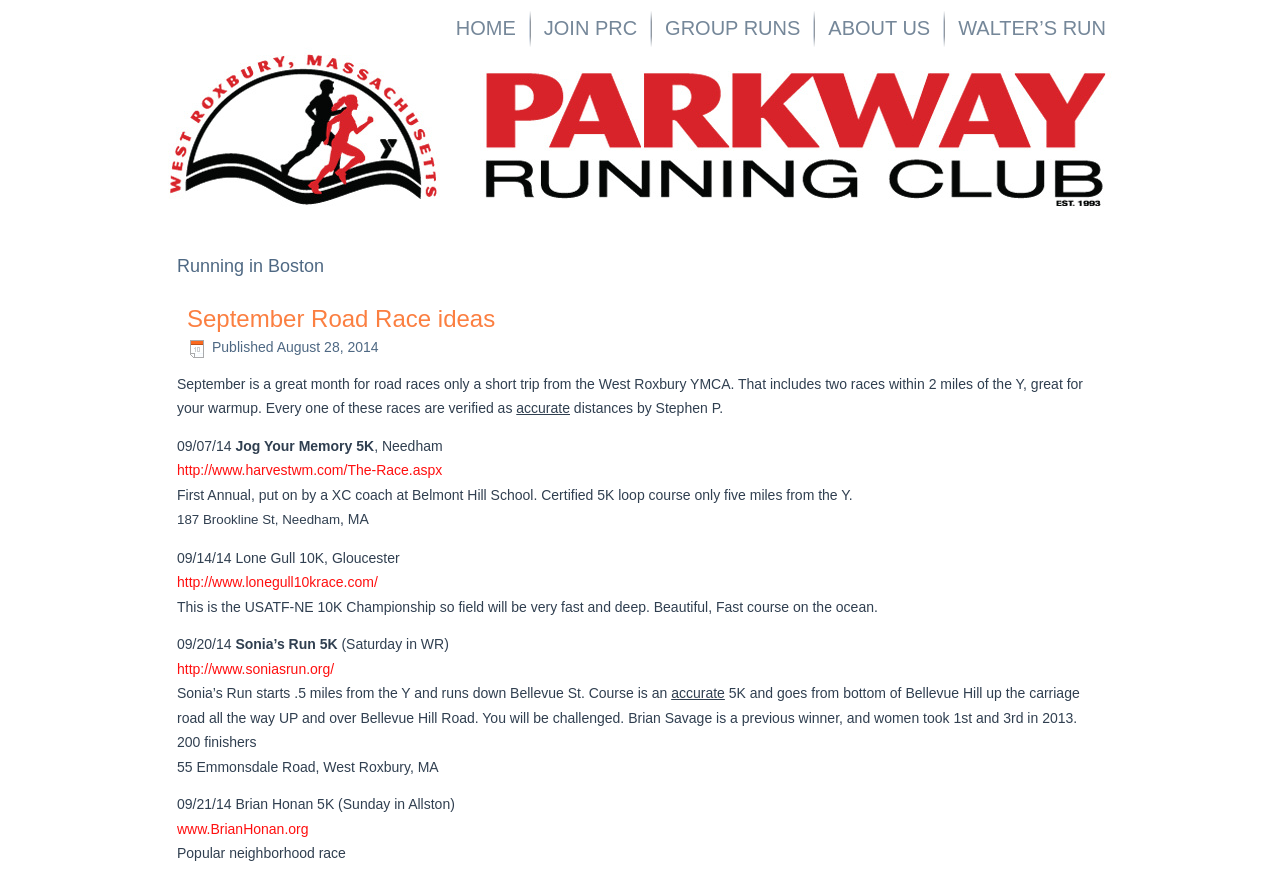Identify the bounding box coordinates for the UI element described as: "Group Runs".

[0.513, 0.011, 0.632, 0.054]